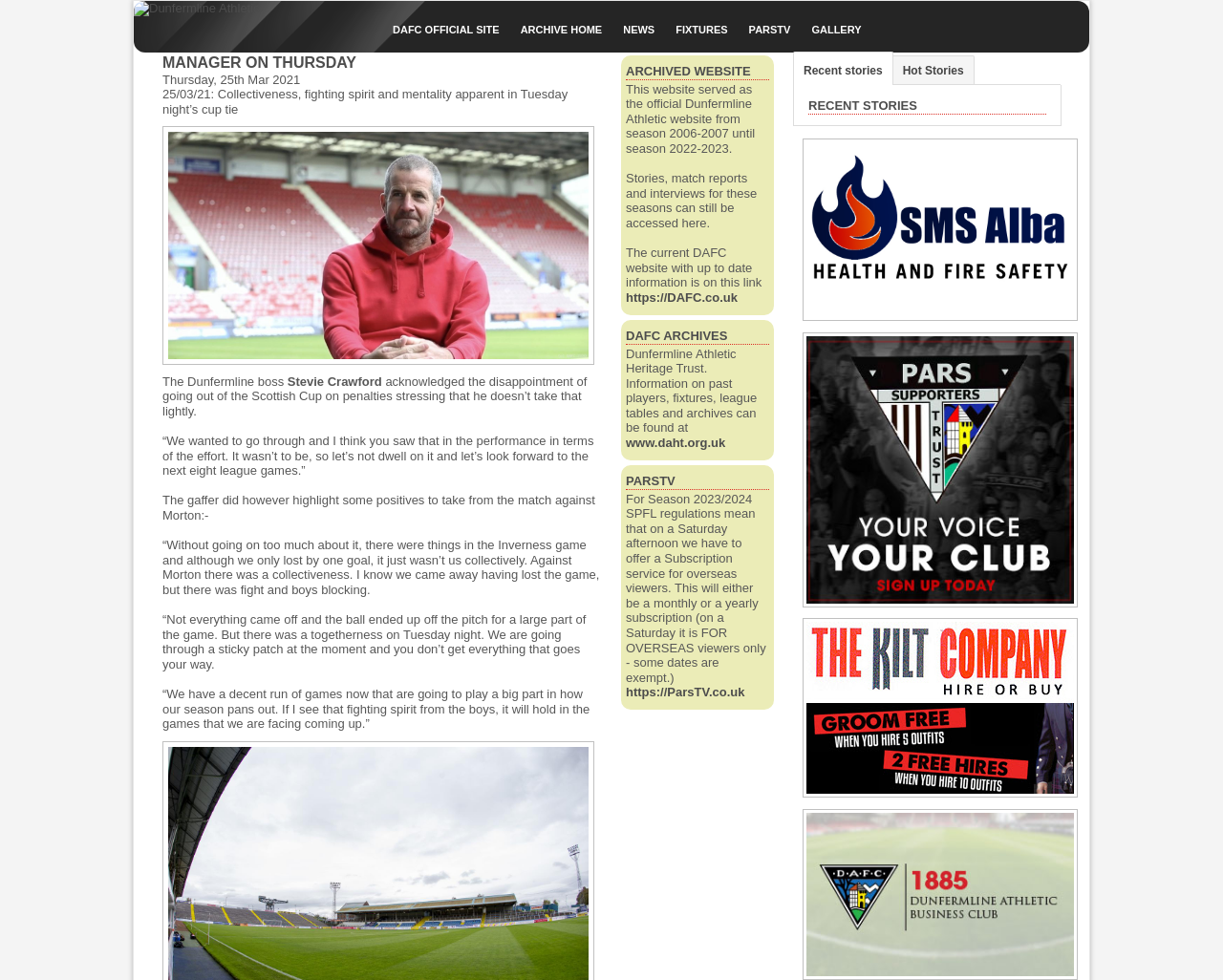What is the purpose of the PARSTV link?
Based on the image, answer the question in a detailed manner.

I found the answer by looking at the heading 'PARSTV' and the static text below it, which explains that PARSTV is a subscription service for overseas viewers on Saturday afternoons.